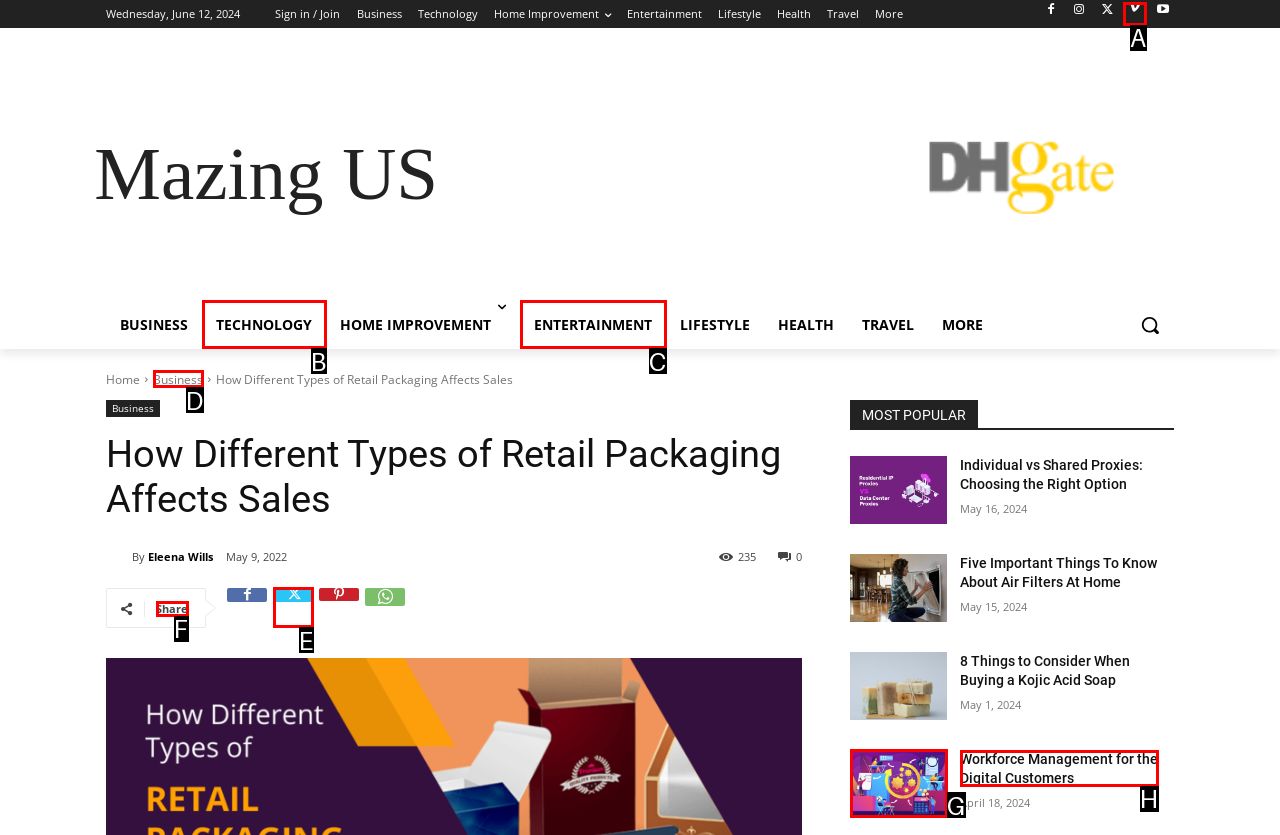Specify the letter of the UI element that should be clicked to achieve the following: Open the chat widget
Provide the corresponding letter from the choices given.

None